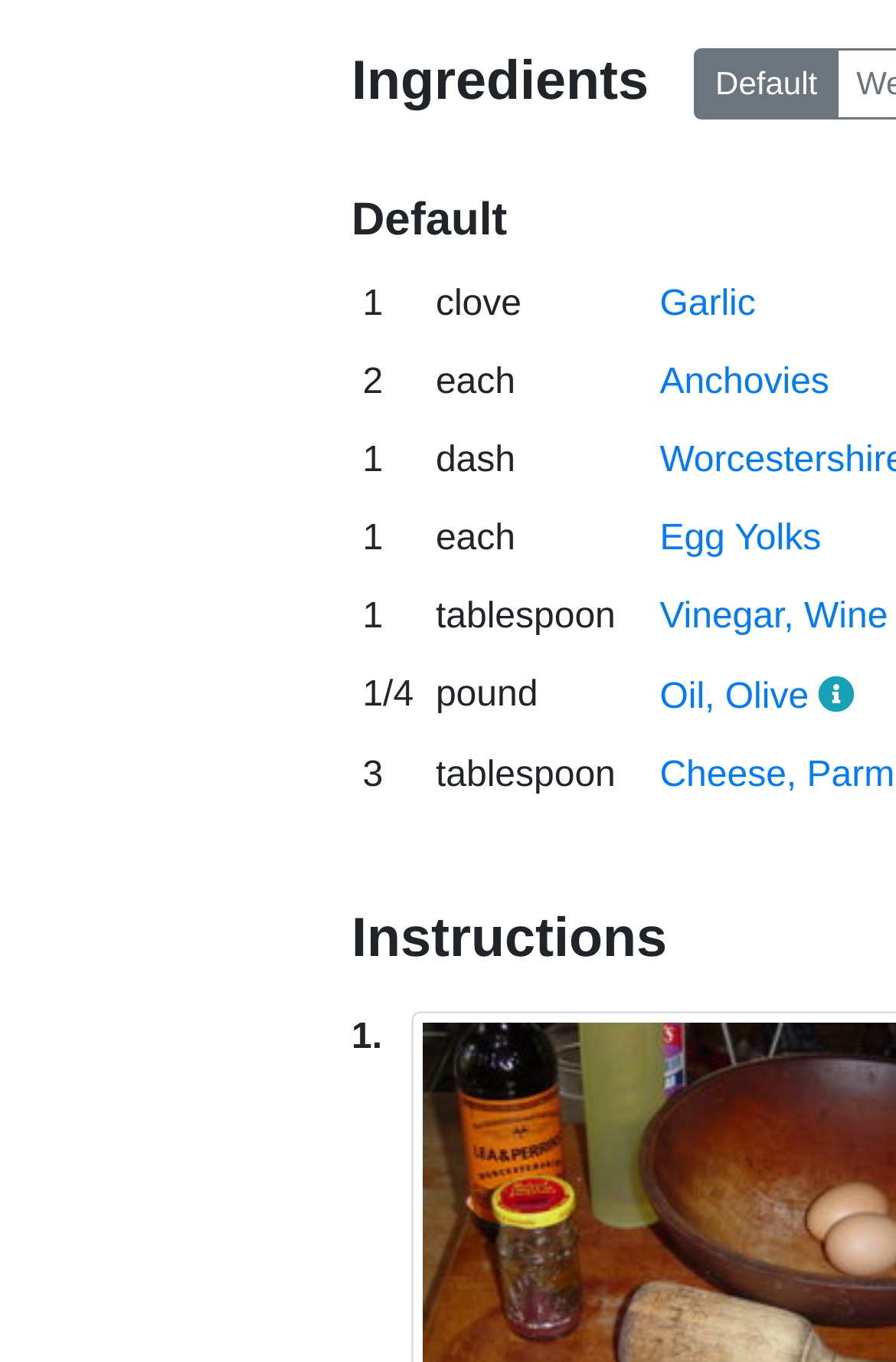Extract the bounding box for the UI element that matches this description: "parent_node: Default name="unit"".

[0.798, 0.044, 0.832, 0.065]